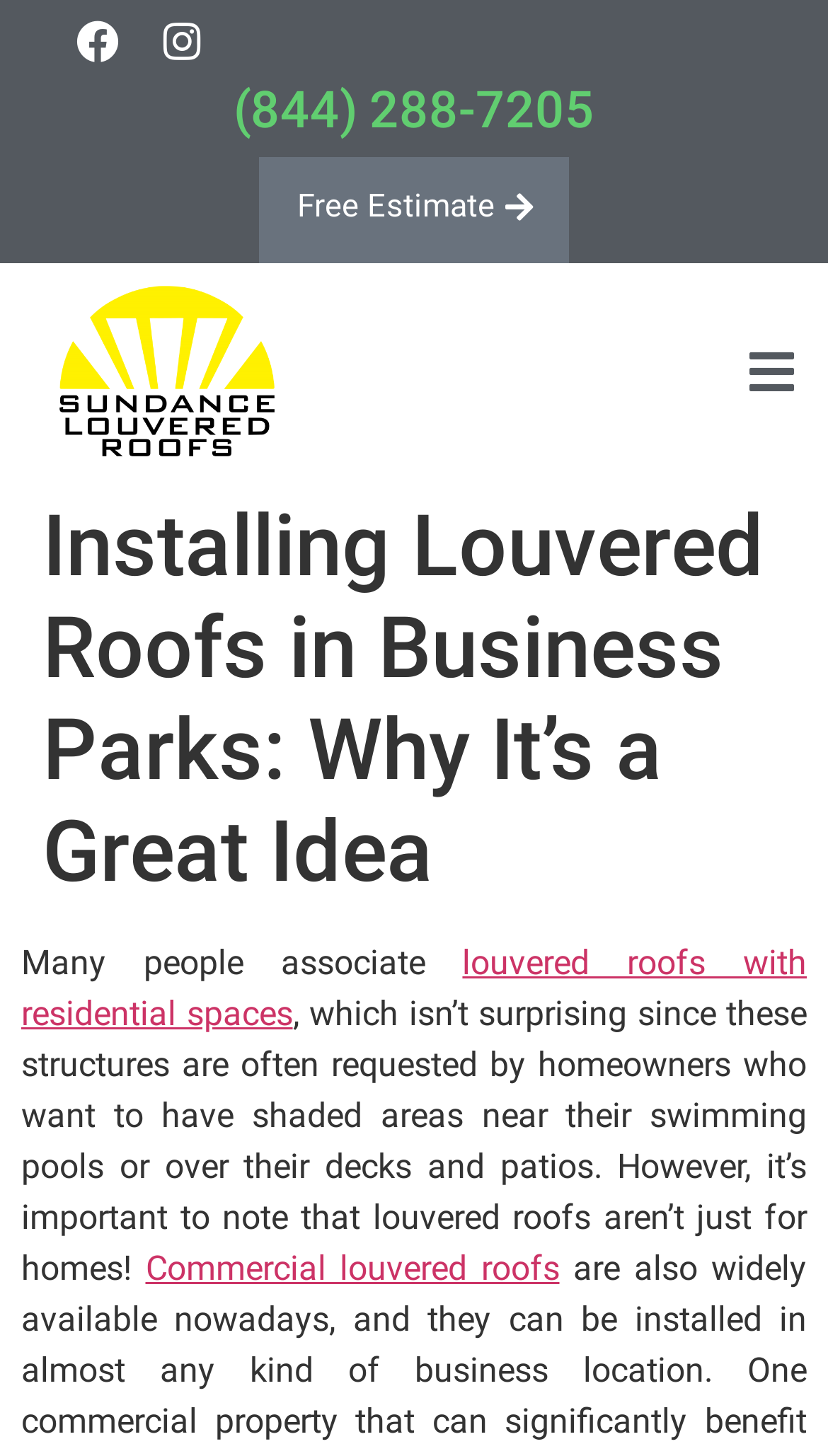What type of roofs are being discussed on the webpage?
Please answer the question with a detailed response using the information from the screenshot.

I inferred this by looking at the heading element with the text 'Installing Louvered Roofs in Business Parks: Why It’s a Great Idea' and the surrounding text which discusses the benefits of louvered roofs.